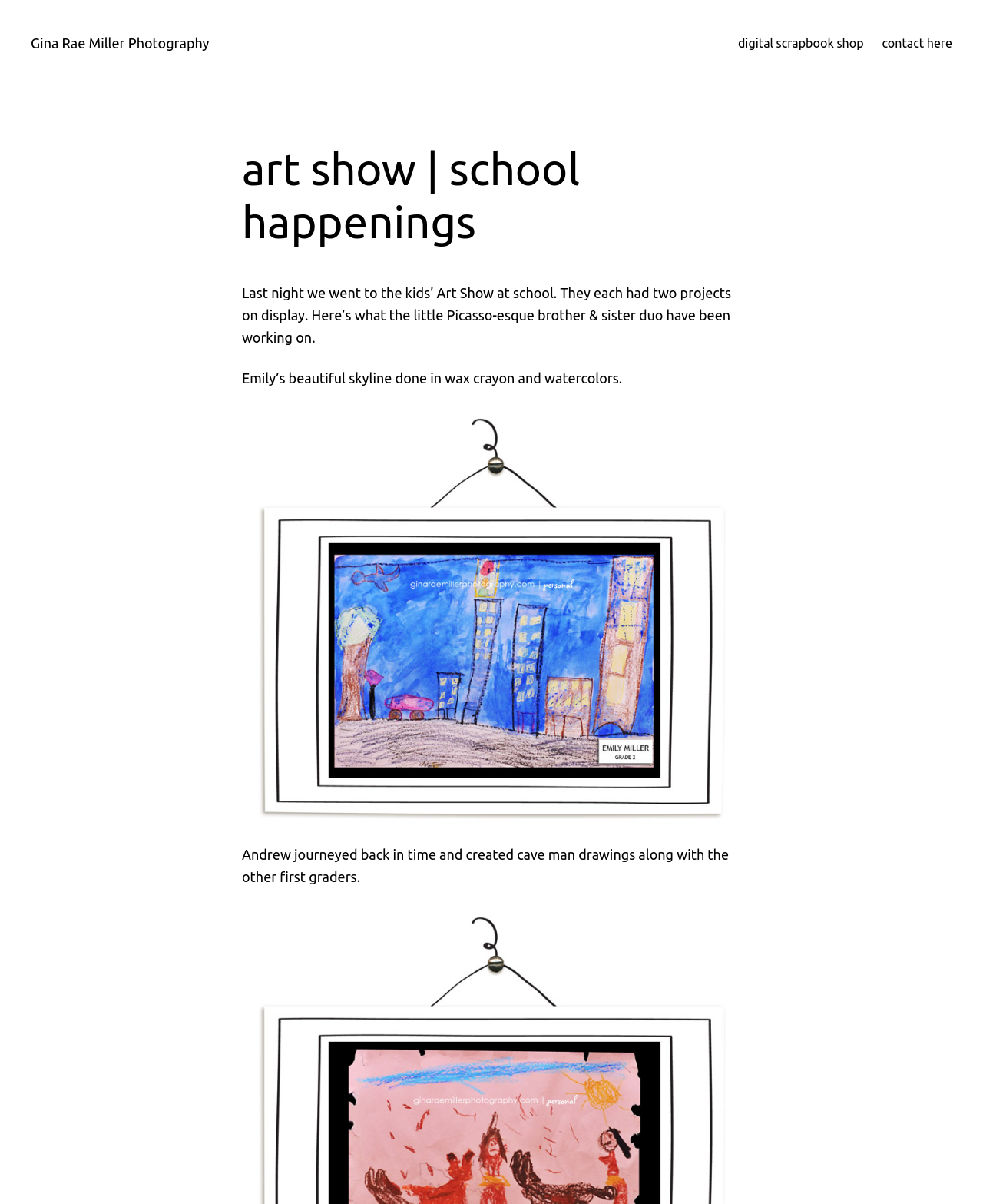Use a single word or phrase to answer the following:
What is the event described in the webpage?

Art Show